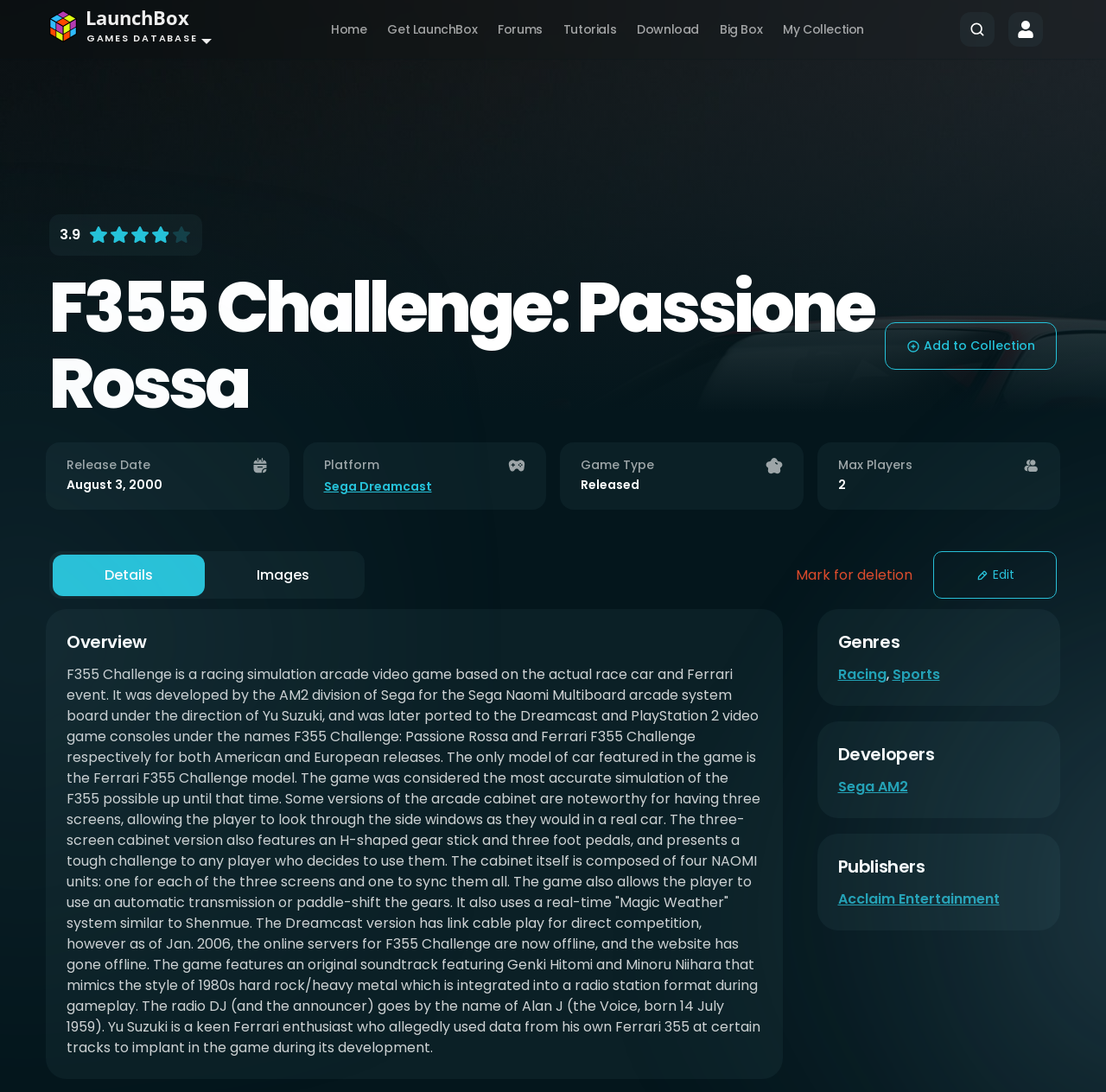Identify the bounding box coordinates for the element you need to click to achieve the following task: "View game images". Provide the bounding box coordinates as four float numbers between 0 and 1, in the form [left, top, right, bottom].

[0.185, 0.508, 0.327, 0.546]